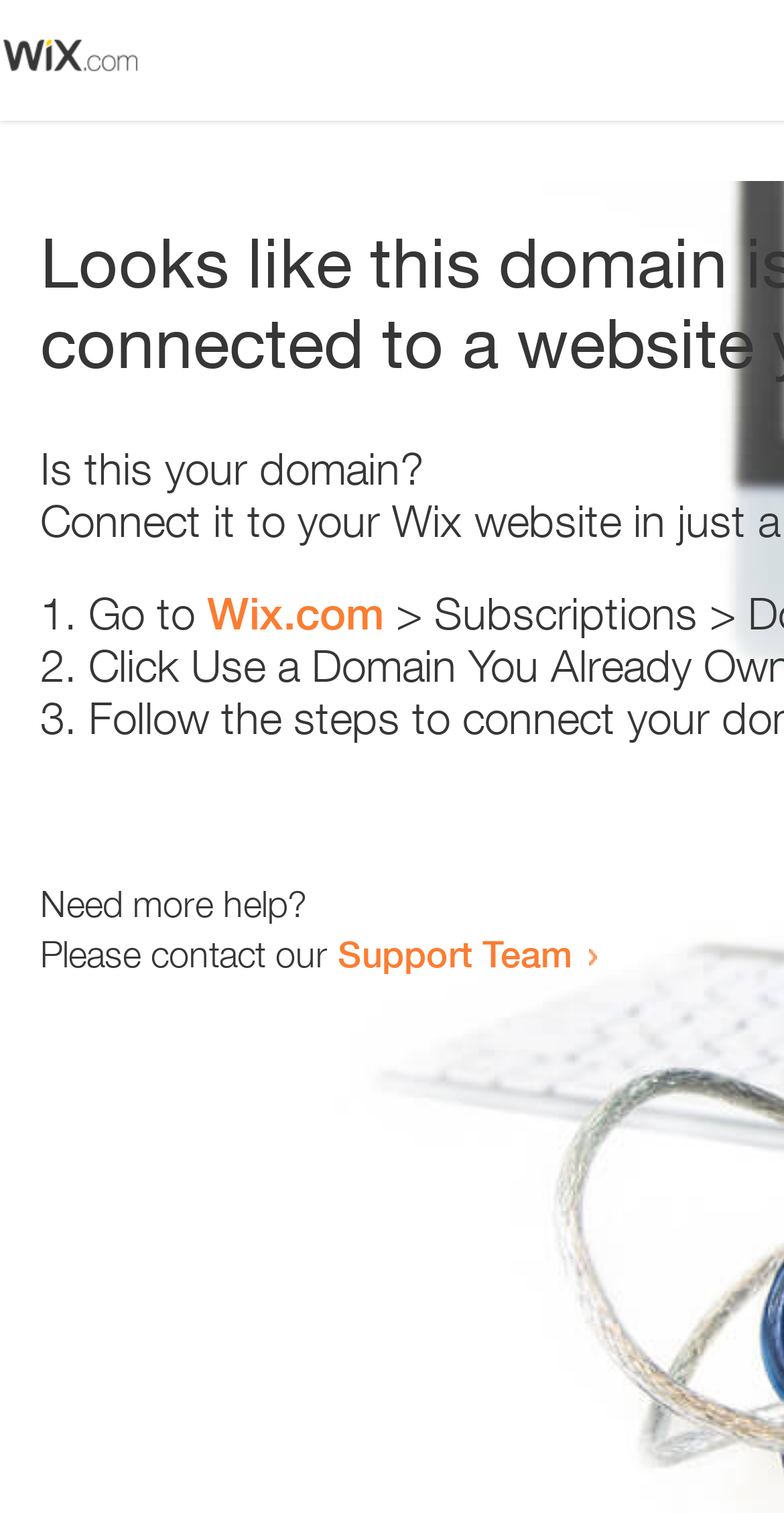Based on the element description, predict the bounding box coordinates (top-left x, top-left y, bottom-right x, bottom-right y) for the UI element in the screenshot: Wix.com

[0.264, 0.388, 0.49, 0.423]